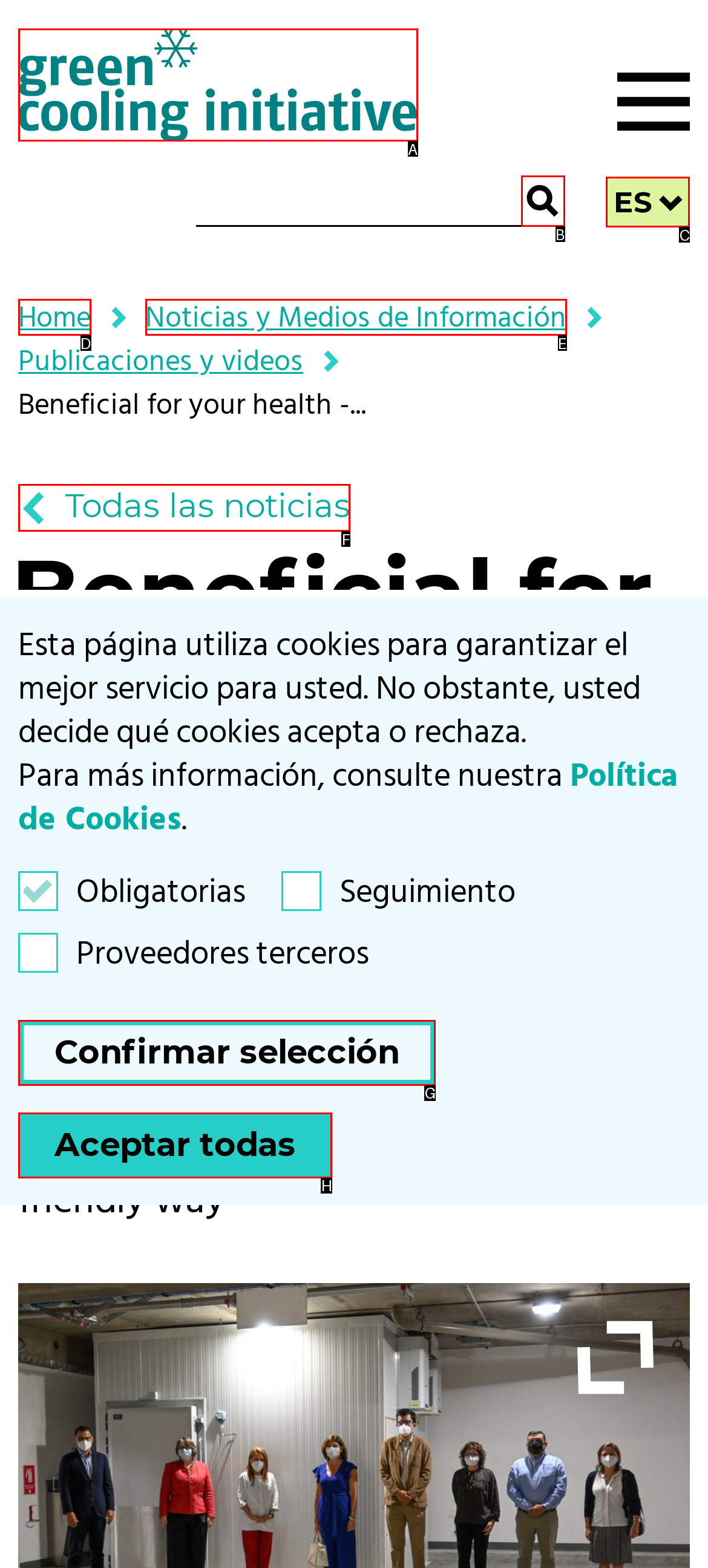To achieve the task: Change language, indicate the letter of the correct choice from the provided options.

C